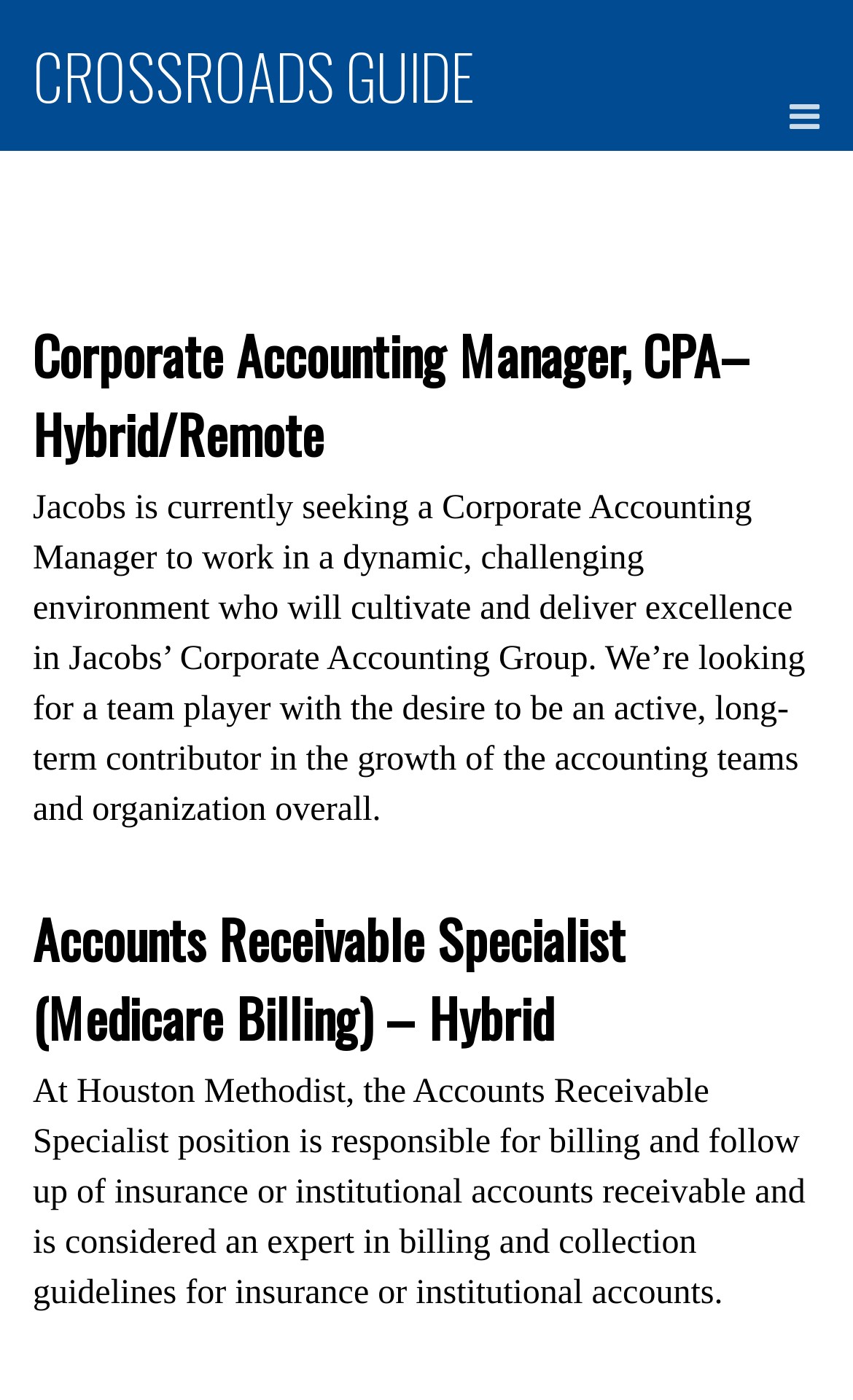Determine the bounding box coordinates for the HTML element mentioned in the following description: "Crossroads Guide". The coordinates should be a list of four floats ranging from 0 to 1, represented as [left, top, right, bottom].

[0.038, 0.022, 0.556, 0.086]